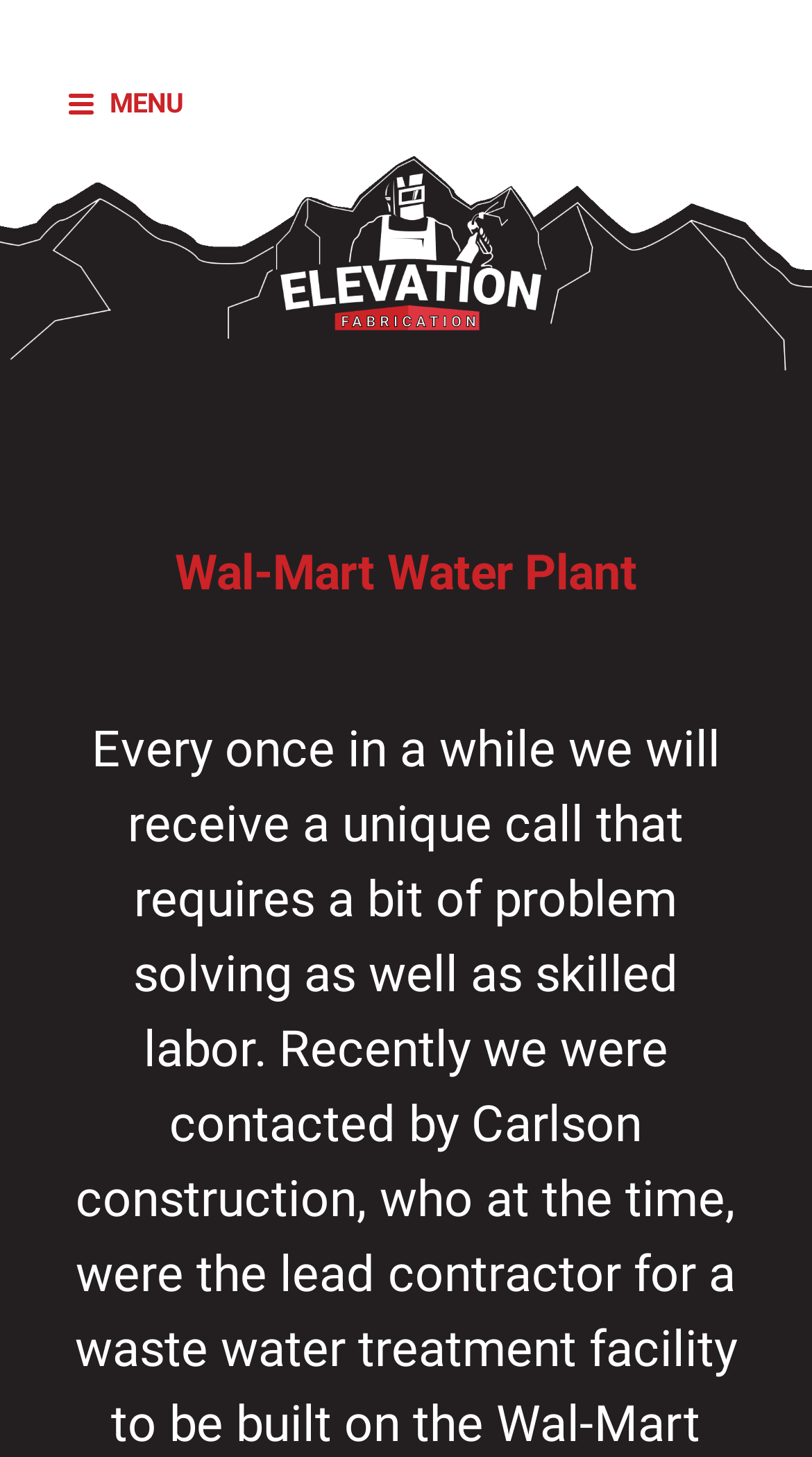Can you find and provide the main heading text of this webpage?

Wal-Mart Water Plant